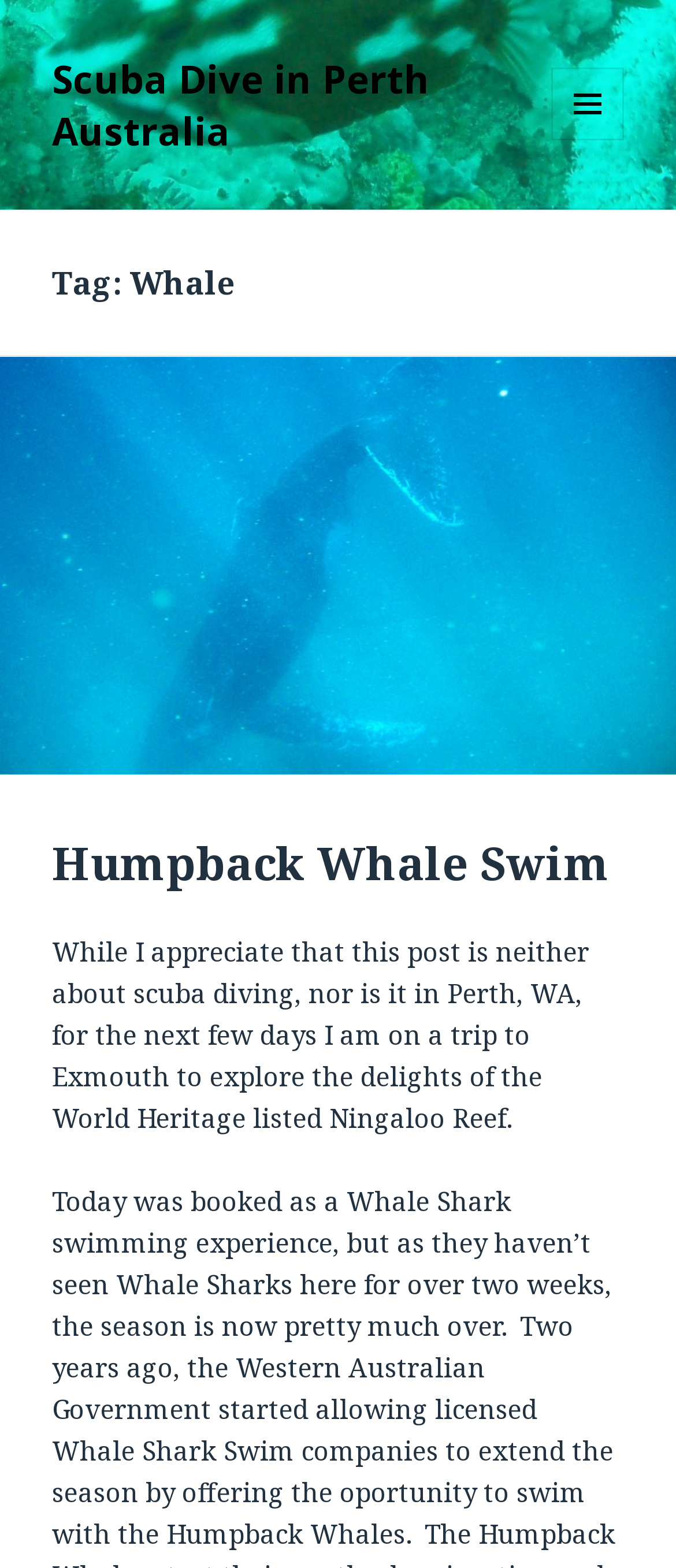Give a detailed account of the webpage, highlighting key information.

The webpage is about Whale Archives, specifically focused on scuba diving in Perth, Australia. At the top, there is a link to "Scuba Dive in Perth Australia" positioned near the left edge of the page. To the right of this link, a button labeled "MENU AND WIDGETS" is located, which controls a secondary menu.

Below the top section, a header section spans the entire width of the page, containing a heading that reads "Tag: Whale". Directly below this heading, a hidden link to "Humpback Whale Swim" is present, although it is not visible.

Further down, another header section is situated, which also spans the full width of the page. Within this section, a heading "Humpback Whale Swim" is displayed, accompanied by a link to the same title positioned to its right. 

Below these headers, a block of text is presented, which discusses a trip to Exmouth to explore the Ningaloo Reef, mentioning that the post is not about scuba diving in Perth. This text block is positioned near the left edge of the page, taking up a significant portion of the vertical space.